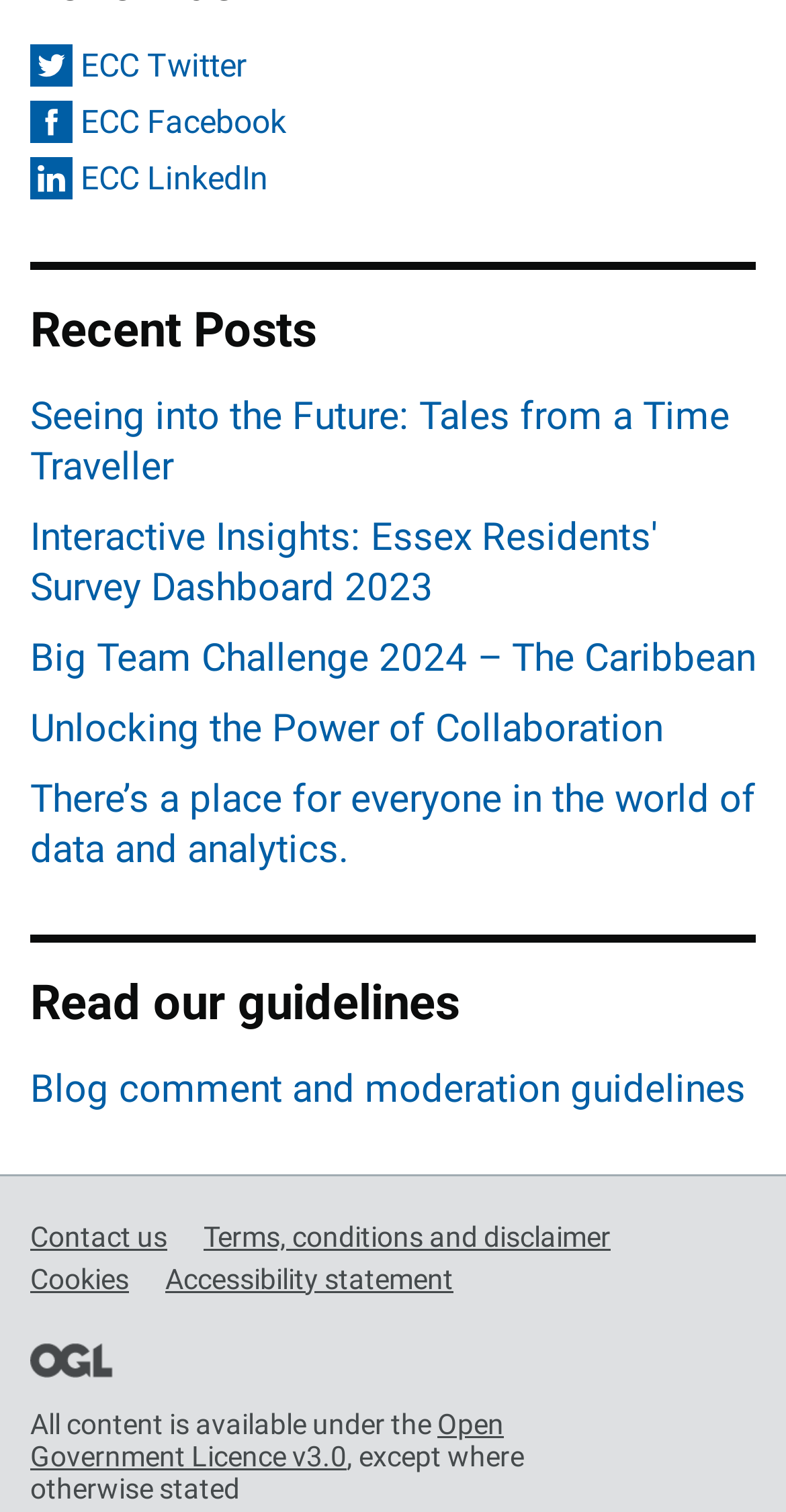Highlight the bounding box coordinates of the element you need to click to perform the following instruction: "Read the guidelines for blog comments and moderation."

[0.038, 0.704, 0.949, 0.735]